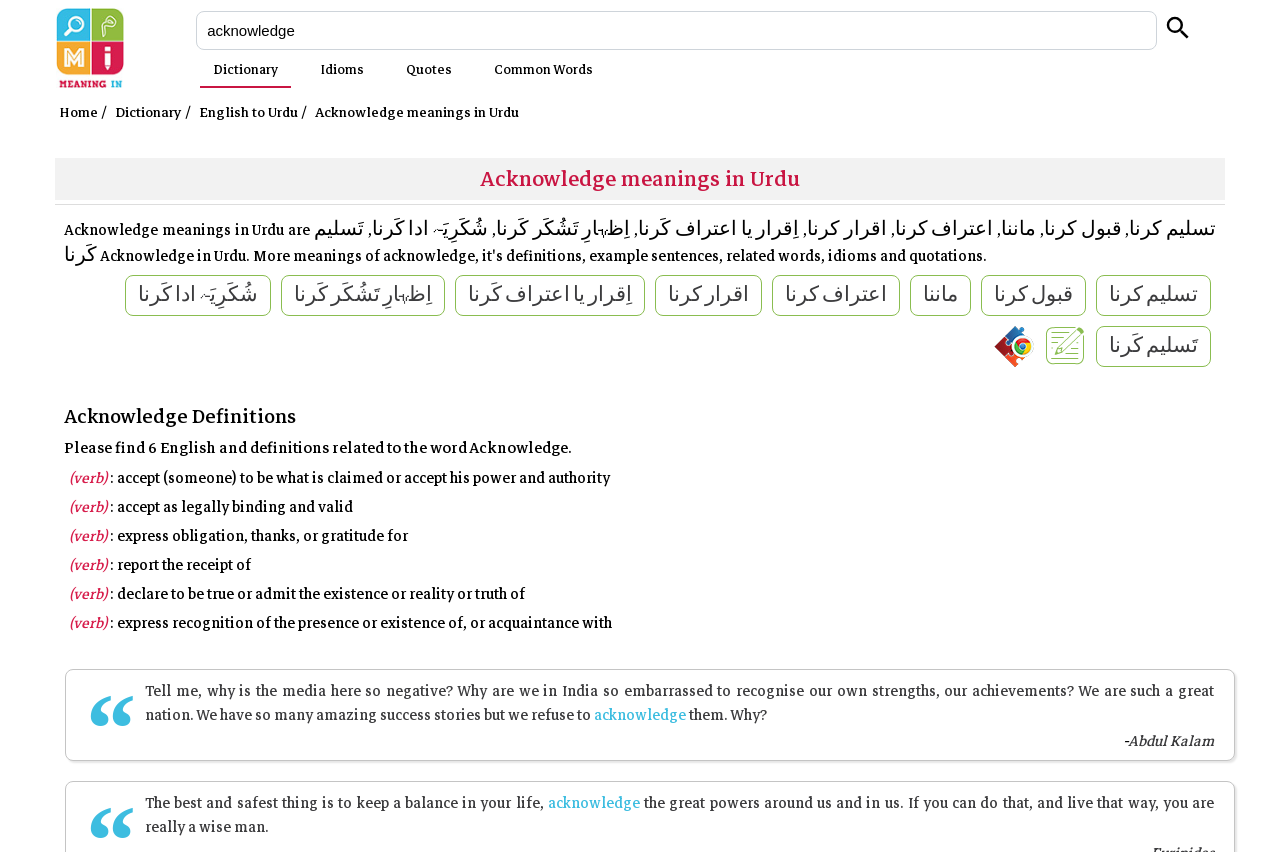With reference to the screenshot, provide a detailed response to the question below:
What is the first definition of 'Acknowledge'?

I looked at the StaticText elements under the heading 'Acknowledge Definitions' and found the first definition, which is 'accept (someone) to be what is claimed or accept his power and authority'.